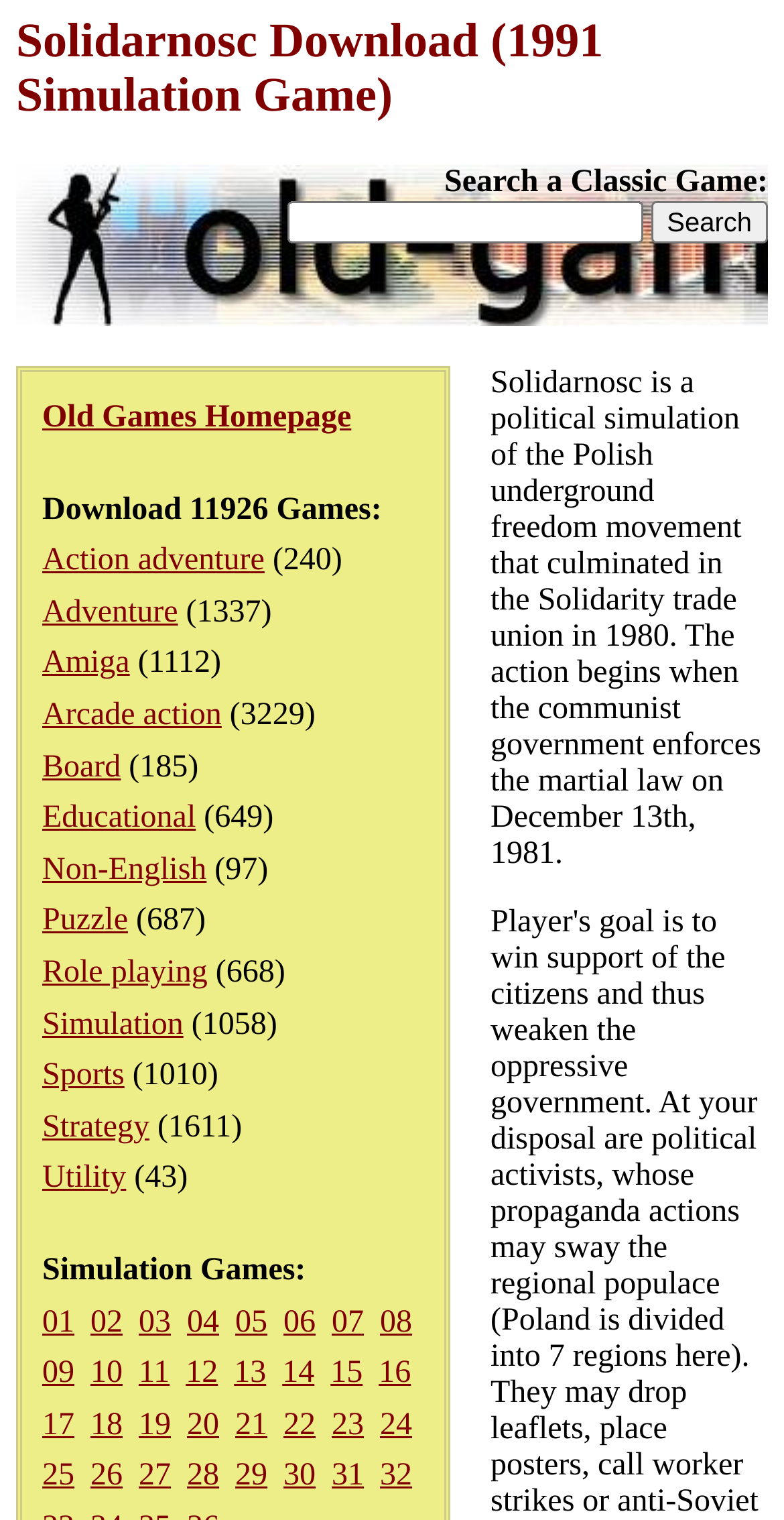Identify the bounding box coordinates for the element that needs to be clicked to fulfill this instruction: "Click on 01". Provide the coordinates in the format of four float numbers between 0 and 1: [left, top, right, bottom].

[0.054, 0.858, 0.095, 0.881]